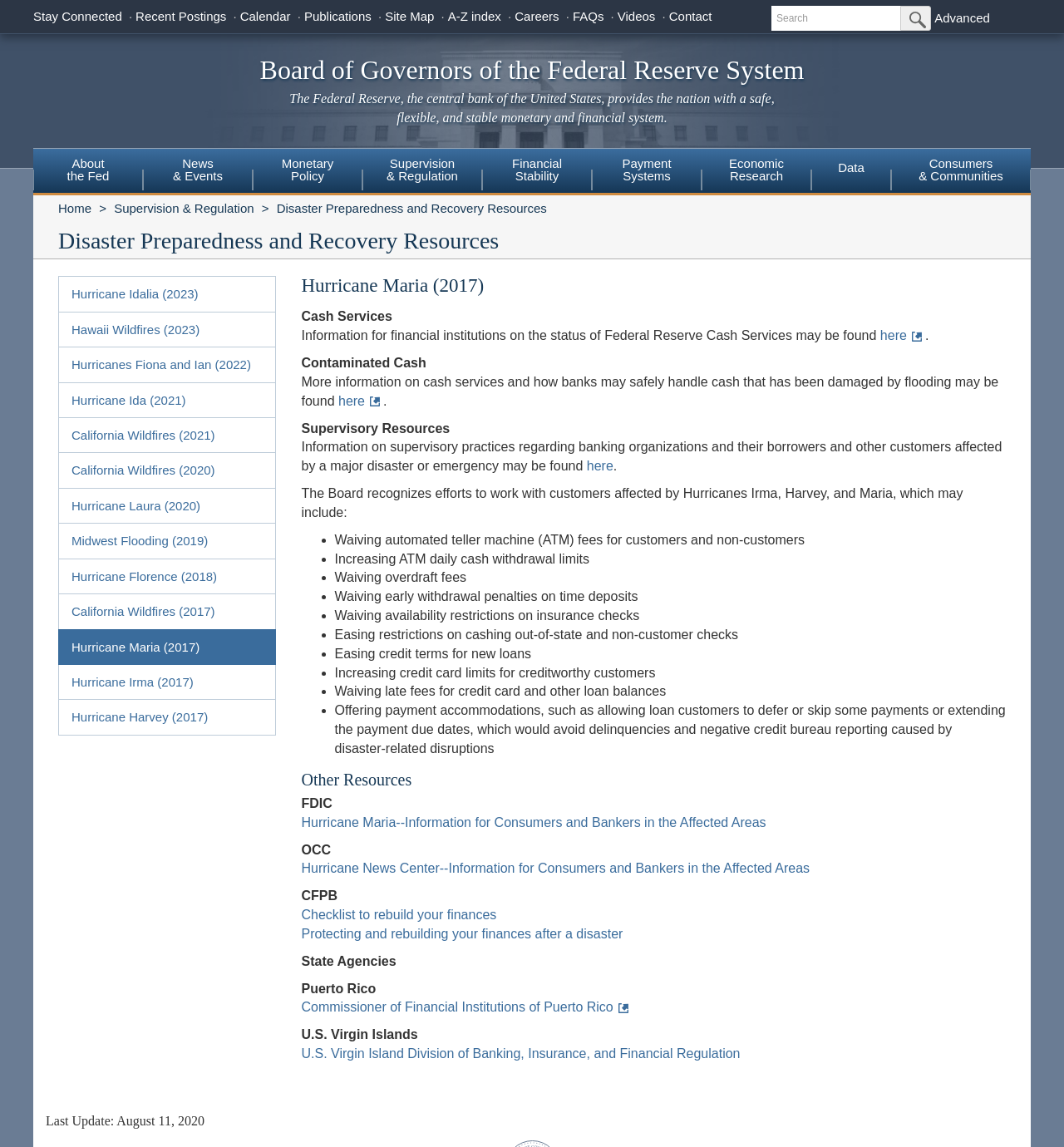Identify the bounding box coordinates of the HTML element based on this description: "here".

[0.551, 0.4, 0.576, 0.412]